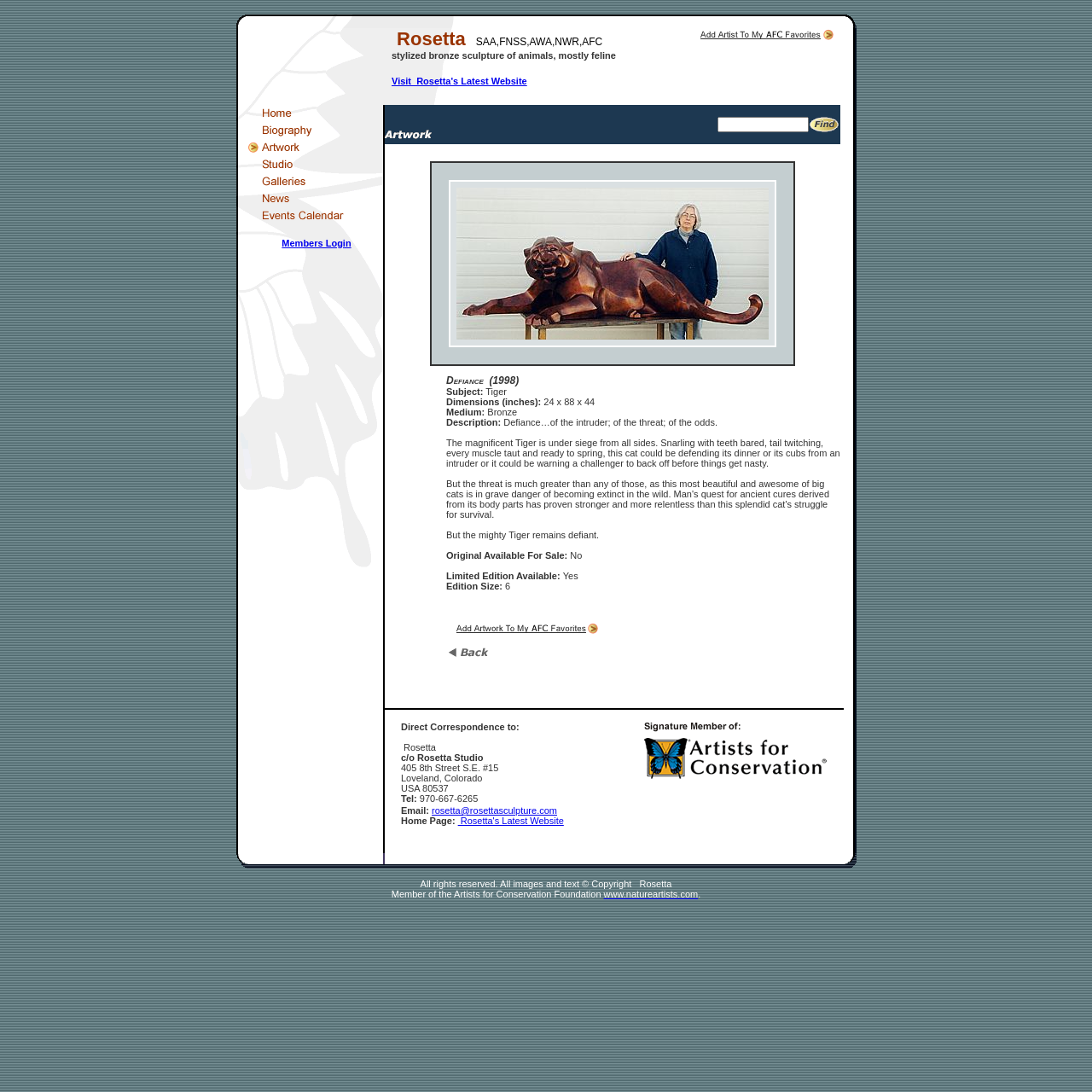Identify the bounding box for the UI element that is described as follows: "name="Add to My AFC Favorites"".

[0.632, 0.026, 0.765, 0.038]